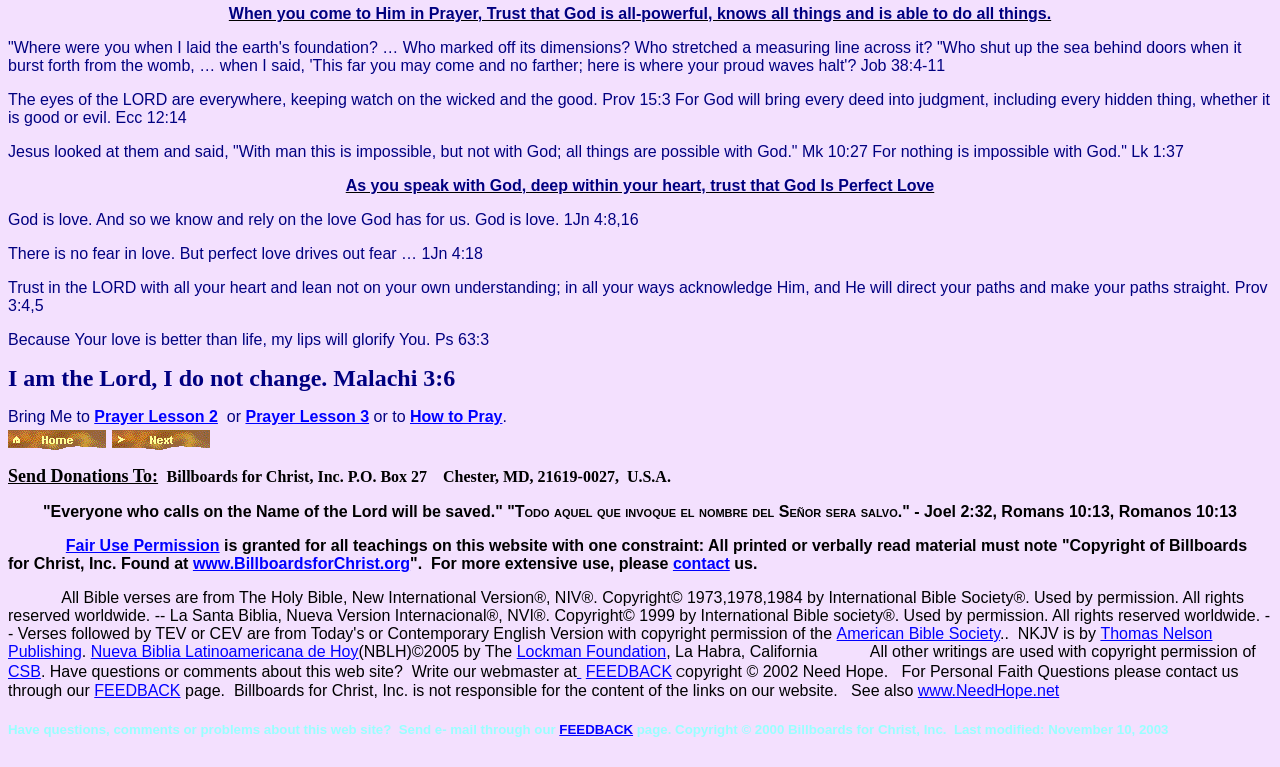Reply to the question below using a single word or brief phrase:
What is the last modified date of this webpage?

November 10, 2003